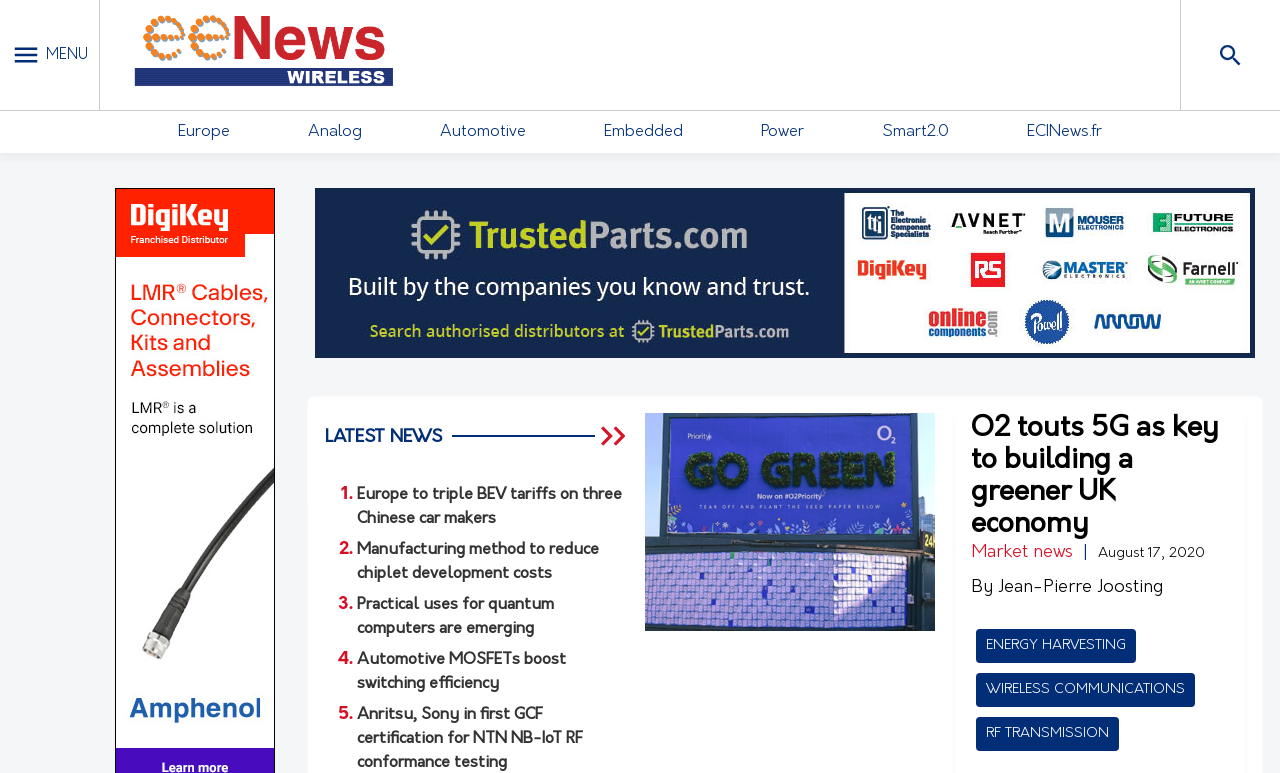Determine the bounding box coordinates of the target area to click to execute the following instruction: "View the article about 5G and a greener UK economy."

[0.504, 0.535, 0.73, 0.816]